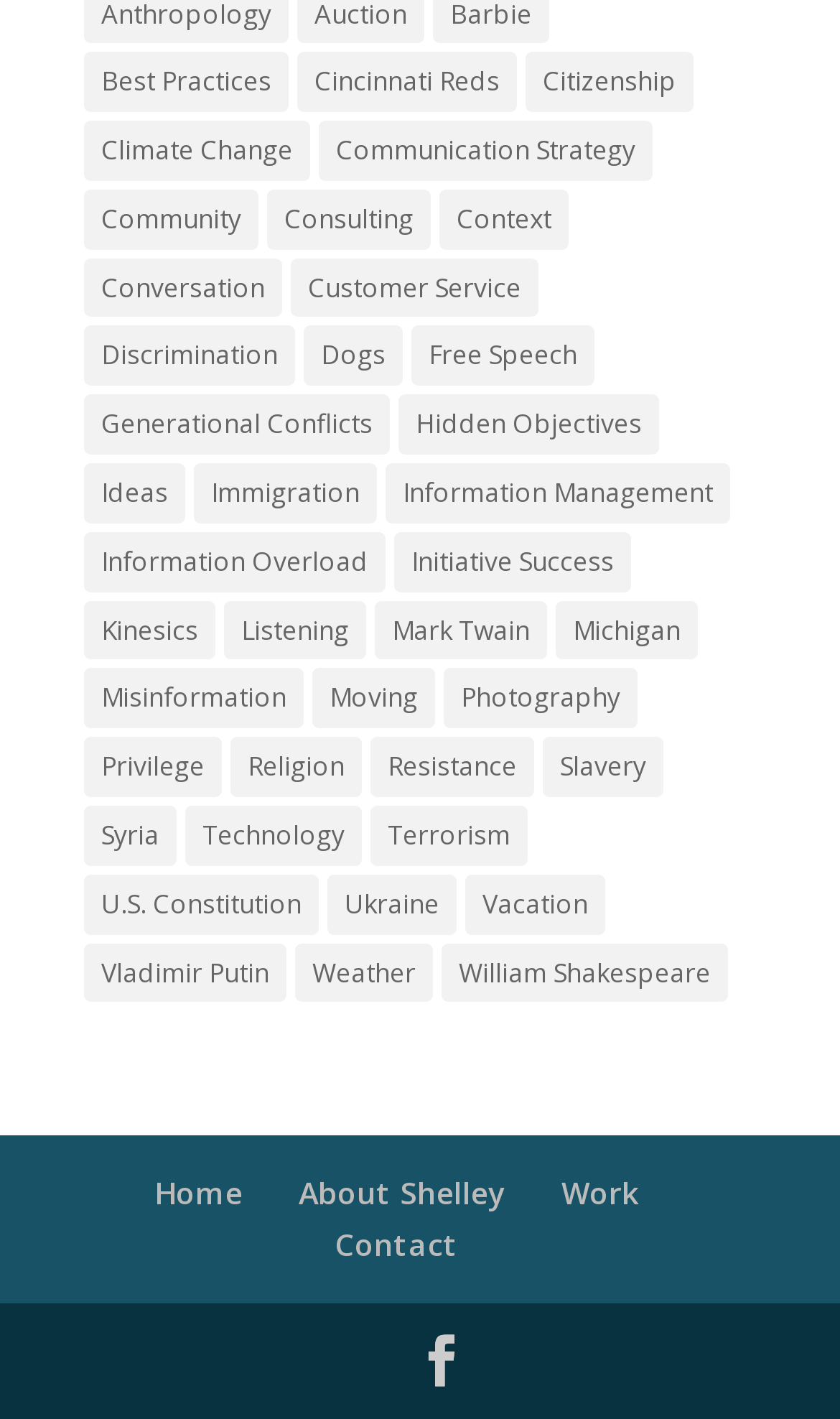What is the icon at the bottom-right corner of the page?
Based on the image, answer the question with as much detail as possible.

The icon at the bottom-right corner of the page is '' which has the bounding box coordinates [0.495, 0.941, 0.556, 0.979]. It appears to be a social media or sharing icon.